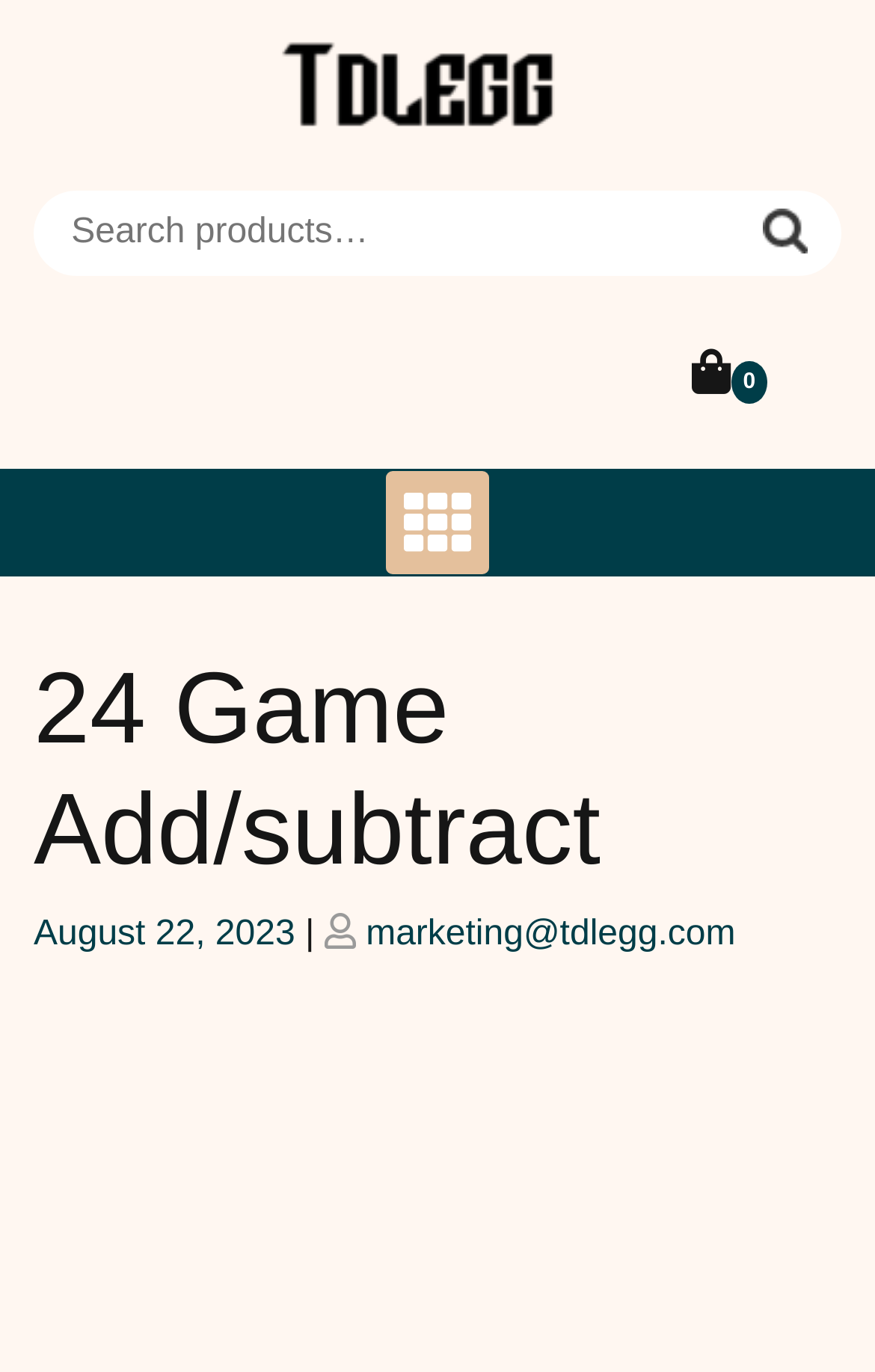Construct a comprehensive caption that outlines the webpage's structure and content.

The webpage is about the 24 Game Add/subtract, a math game that can help improve math skills. At the top left, there is a logo of "tdlegg" which is an image accompanied by a link with the same name. Below the logo, there is a search bar with a label "Search for:" and a search button. The search bar is located at the top center of the page.

On the top right, there is a link with a number "0" and a button with an icon. Below these elements, there is a main header section that spans across the page. The header section contains the title "24 Game Add/subtract" in a large font, followed by a section with the posting date "August 22, 2023" and an email address "marketing@tdlegg.com". The posting date and email address are separated by a vertical line.

There are no other images on the page besides the logo. The overall content of the page is focused on providing information about the 24 Game Add/subtract and its benefits for improving math skills.